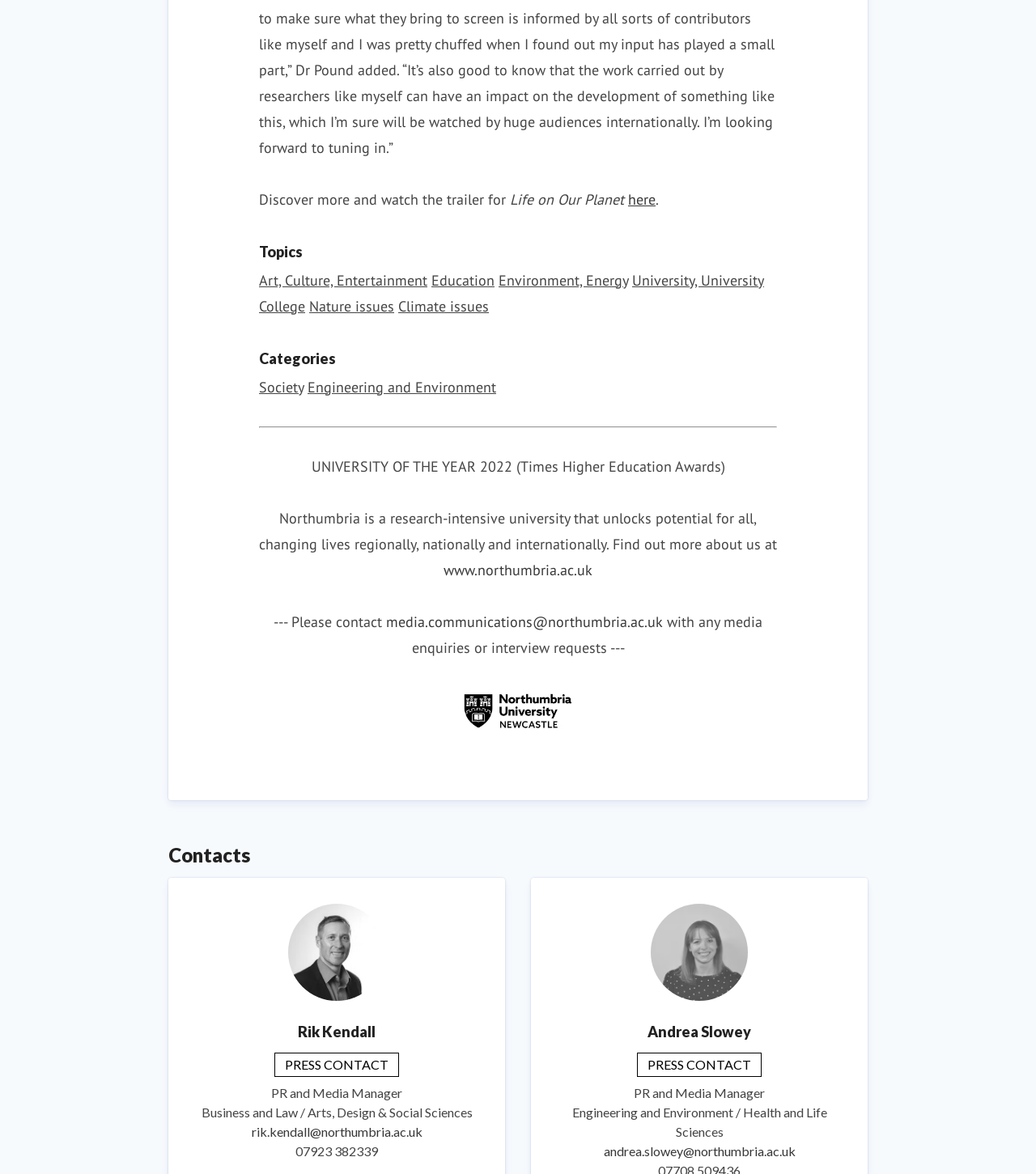Provide the bounding box coordinates of the area you need to click to execute the following instruction: "Explore the 'Web Community News' section".

None